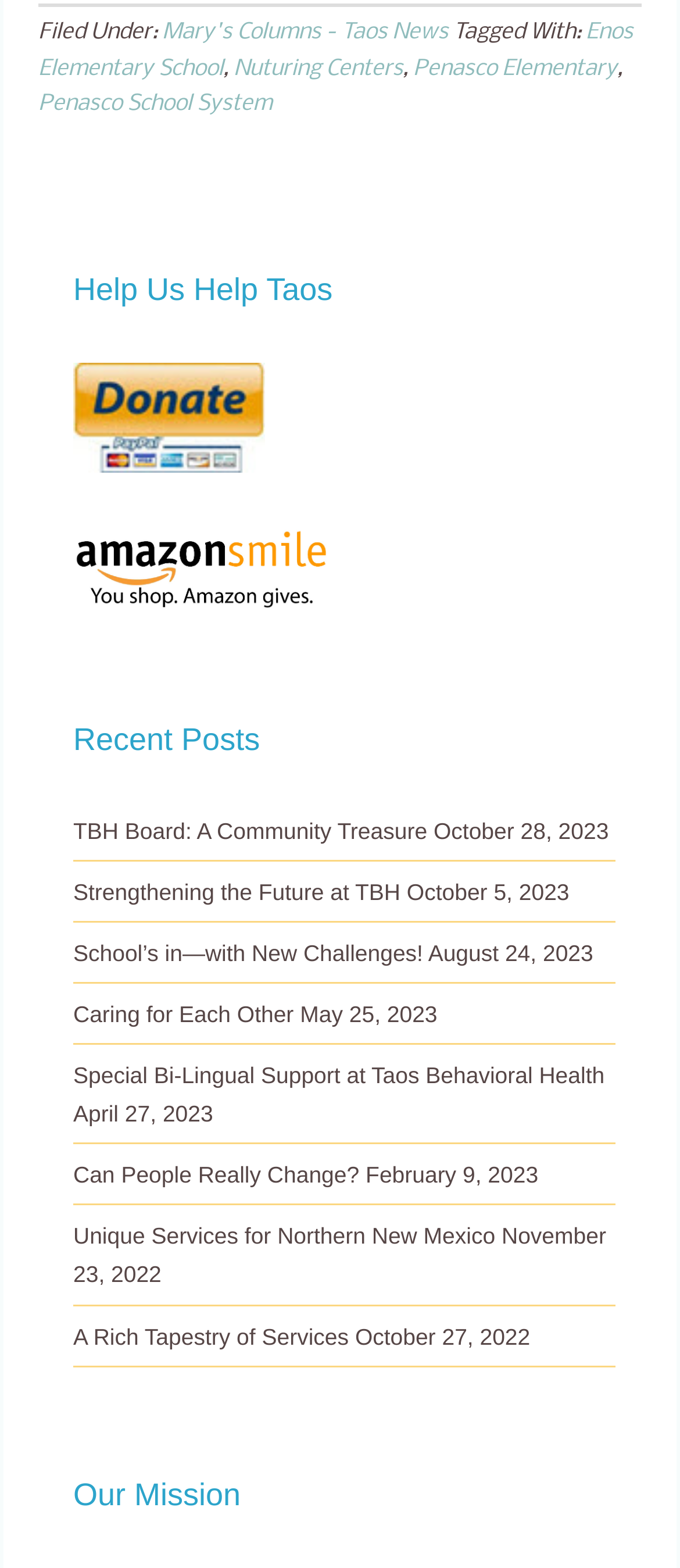How many links are there in the footer?
Please ensure your answer to the question is detailed and covers all necessary aspects.

The footer section is located at the bottom of the webpage, with a bounding box of [0.056, 0.002, 0.944, 0.078]. Within this section, there are five links: 'Mary's Columns - Taos News', 'Enos Elementary School', 'Nuturing Centers', 'Penasco Elementary', and 'Penasco School System'.